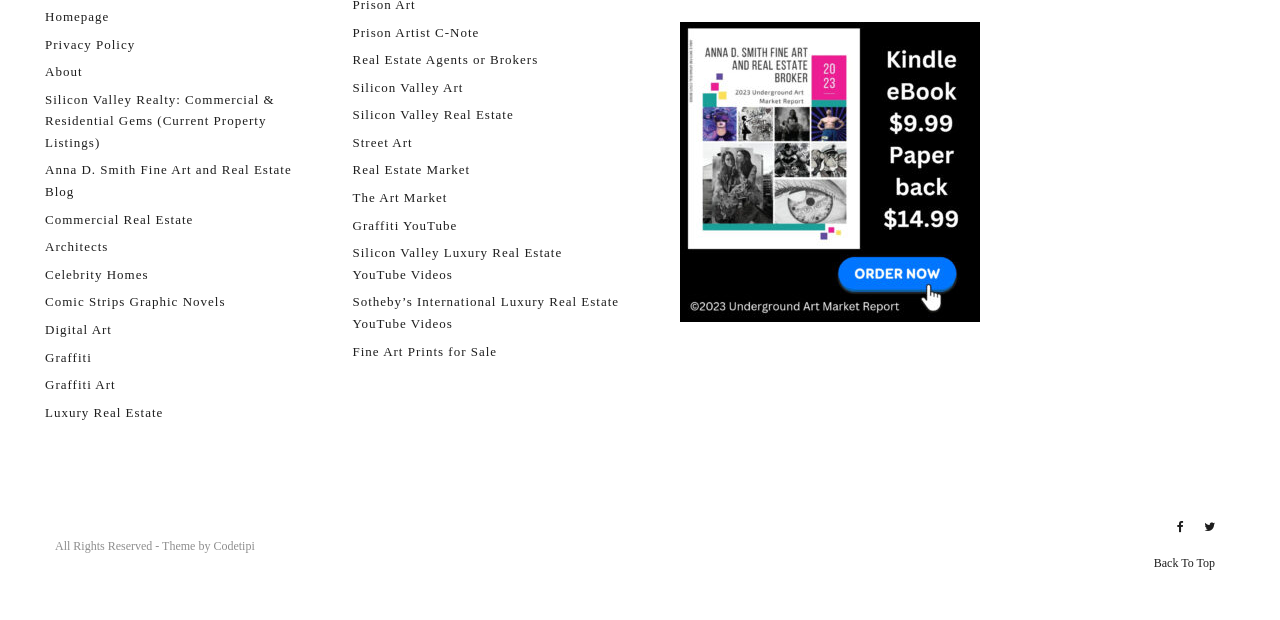How many links are there on the webpage? From the image, respond with a single word or brief phrase.

28